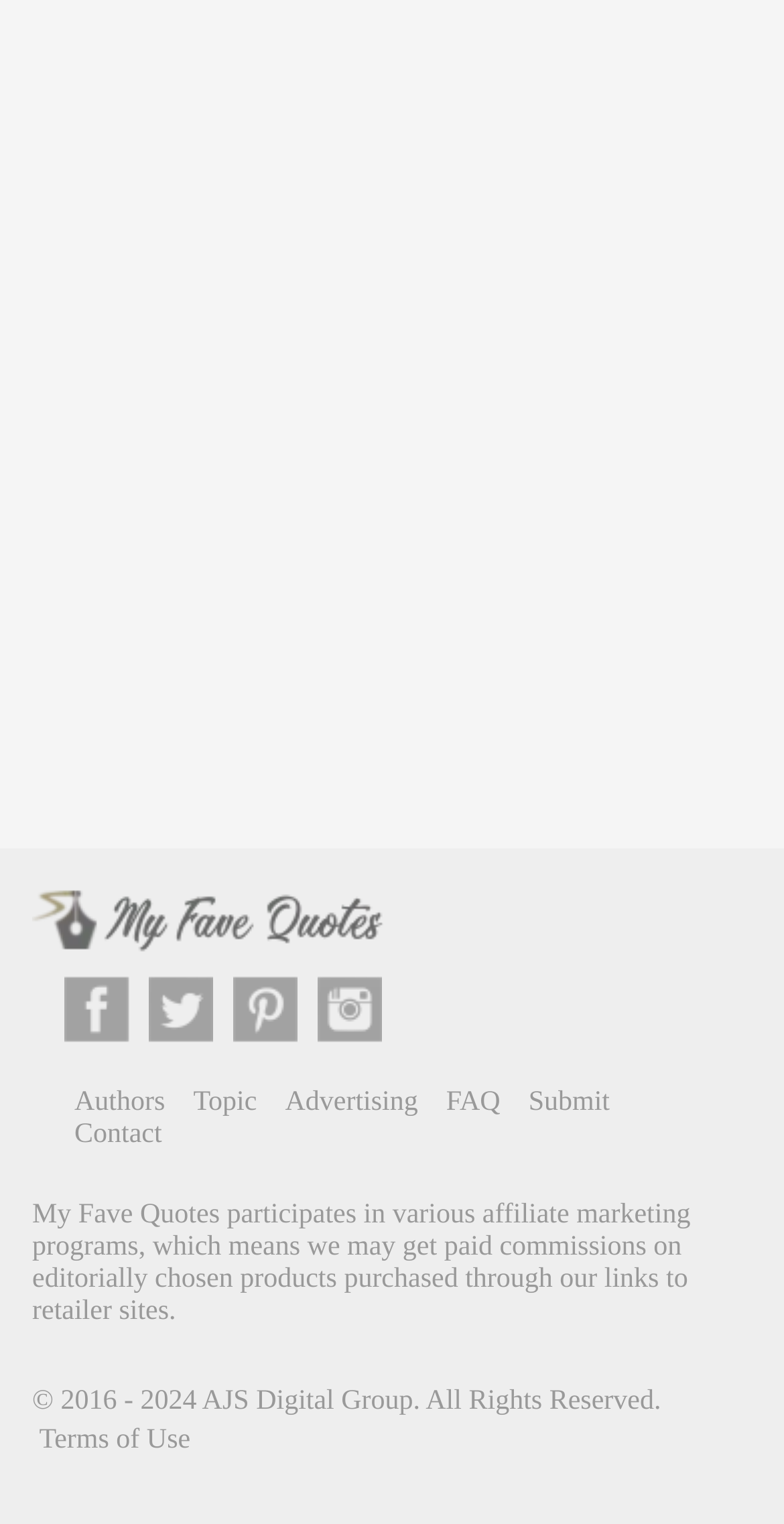What is the purpose of the website?
Kindly give a detailed and elaborate answer to the question.

Although the meta description is empty, the presence of links like 'Authors', 'Topic', and 'Submit' suggests that the website is related to sharing quotes. Additionally, the text 'My Fave Quotes participates in various affiliate marketing programs...' implies that the website shares content, likely quotes, and earns commissions from affiliate marketing.